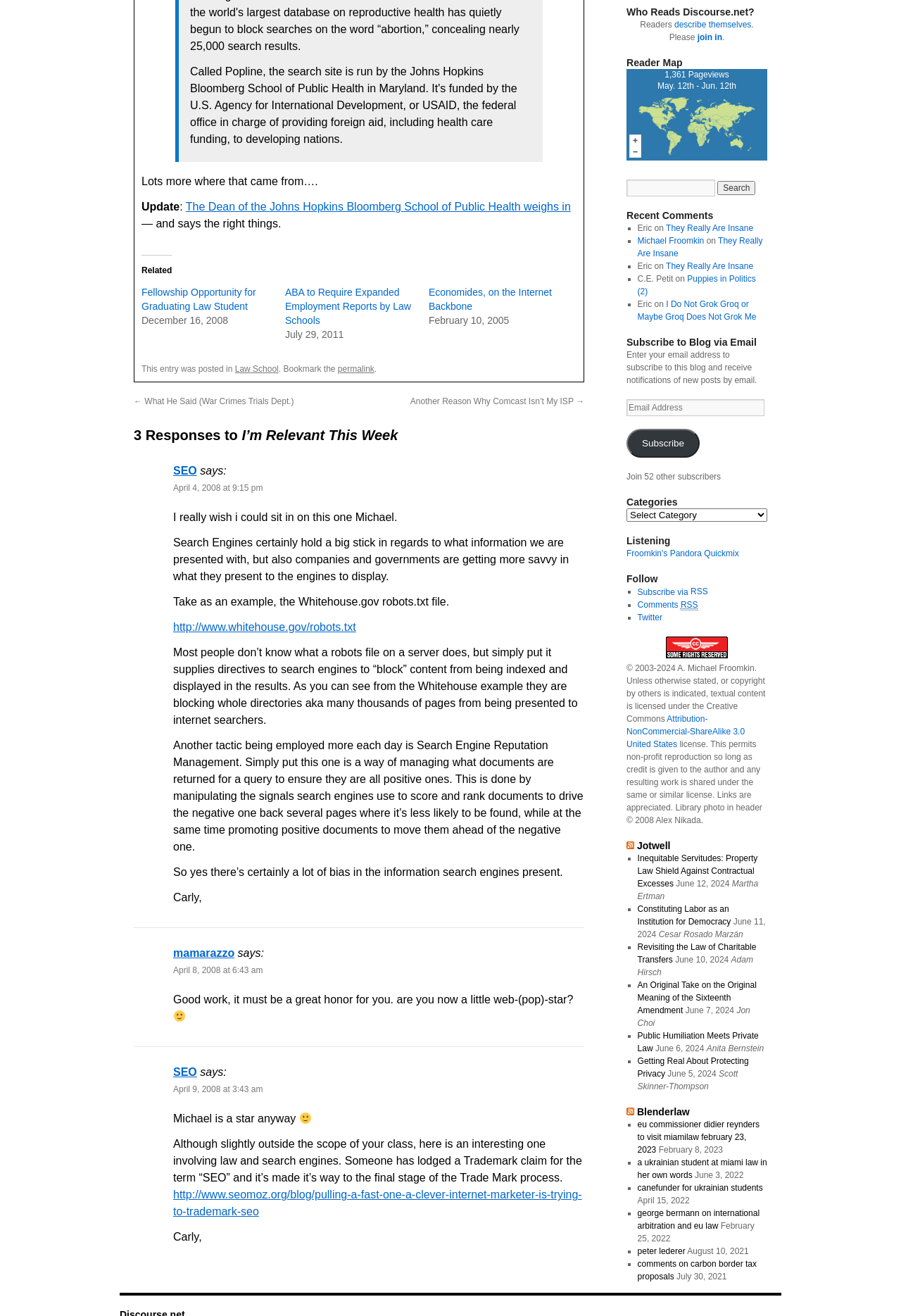Using floating point numbers between 0 and 1, provide the bounding box coordinates in the format (top-left x, top-left y, bottom-right x, bottom-right y). Locate the UI element described here: describe themselves

[0.748, 0.015, 0.834, 0.022]